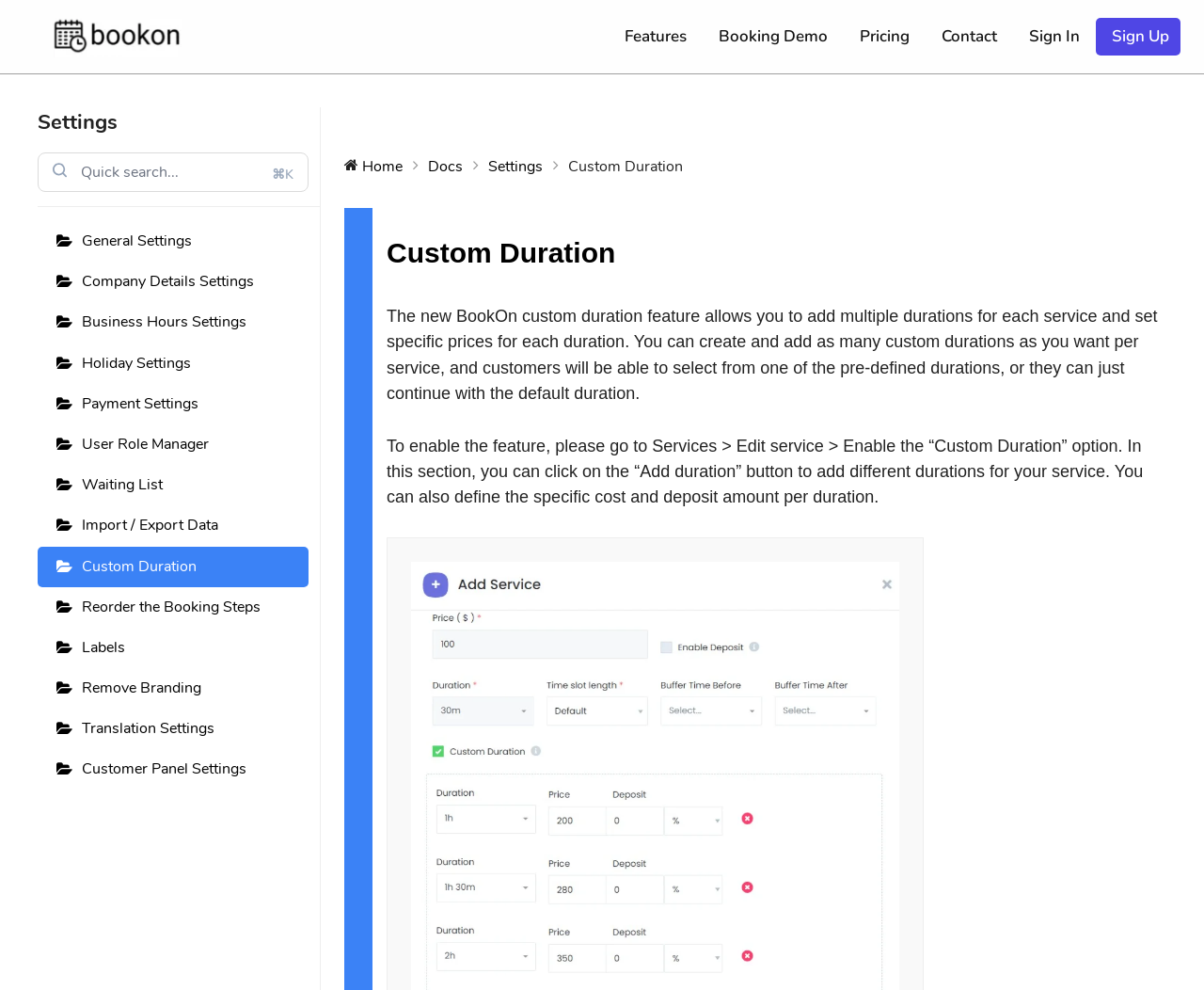Determine the bounding box coordinates of the clickable area required to perform the following instruction: "View 'General Settings'". The coordinates should be represented as four float numbers between 0 and 1: [left, top, right, bottom].

[0.031, 0.223, 0.256, 0.264]